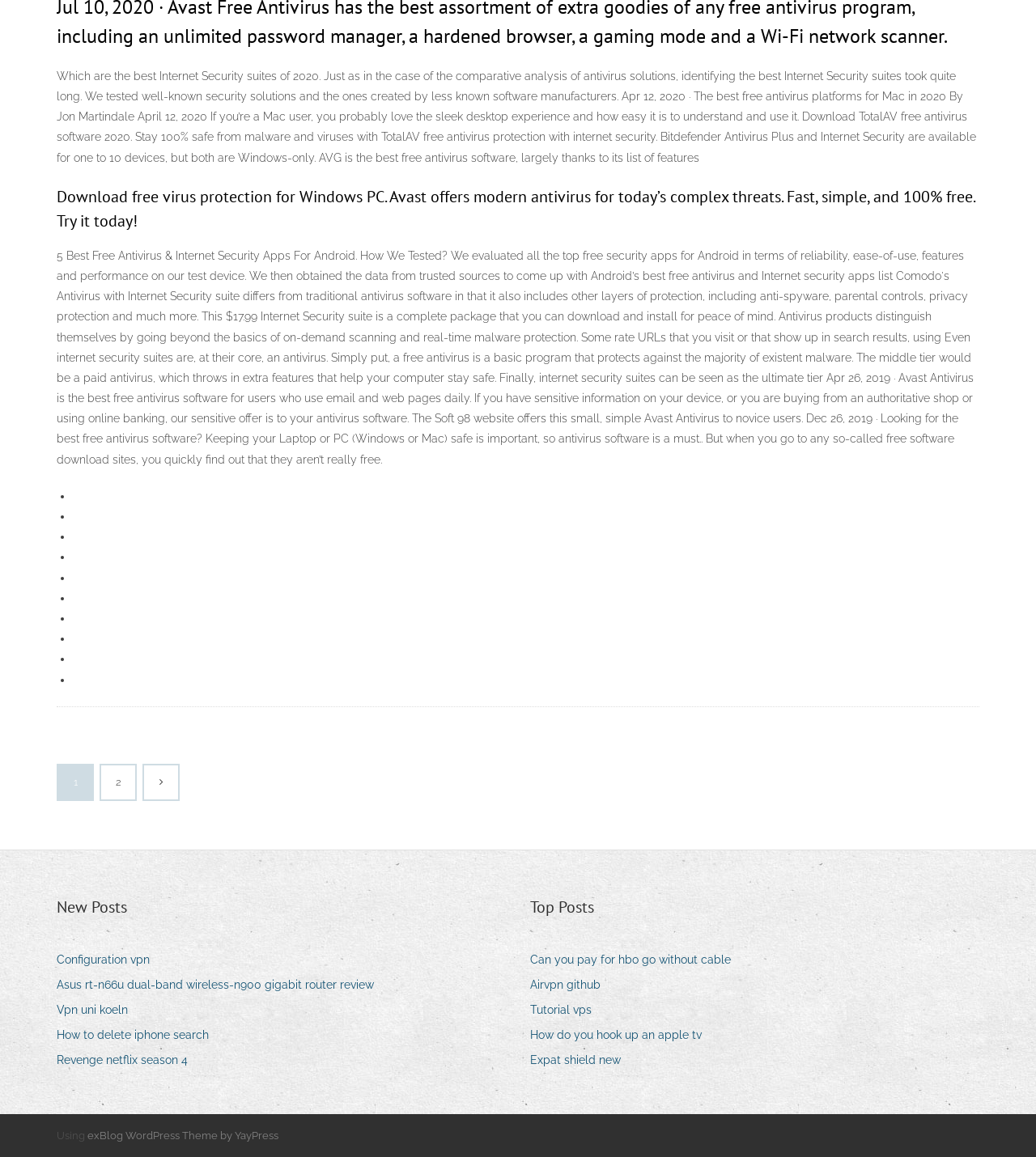Bounding box coordinates are specified in the format (top-left x, top-left y, bottom-right x, bottom-right y). All values are floating point numbers bounded between 0 and 1. Please provide the bounding box coordinate of the region this sentence describes: Revenge netflix season 4

[0.055, 0.907, 0.193, 0.926]